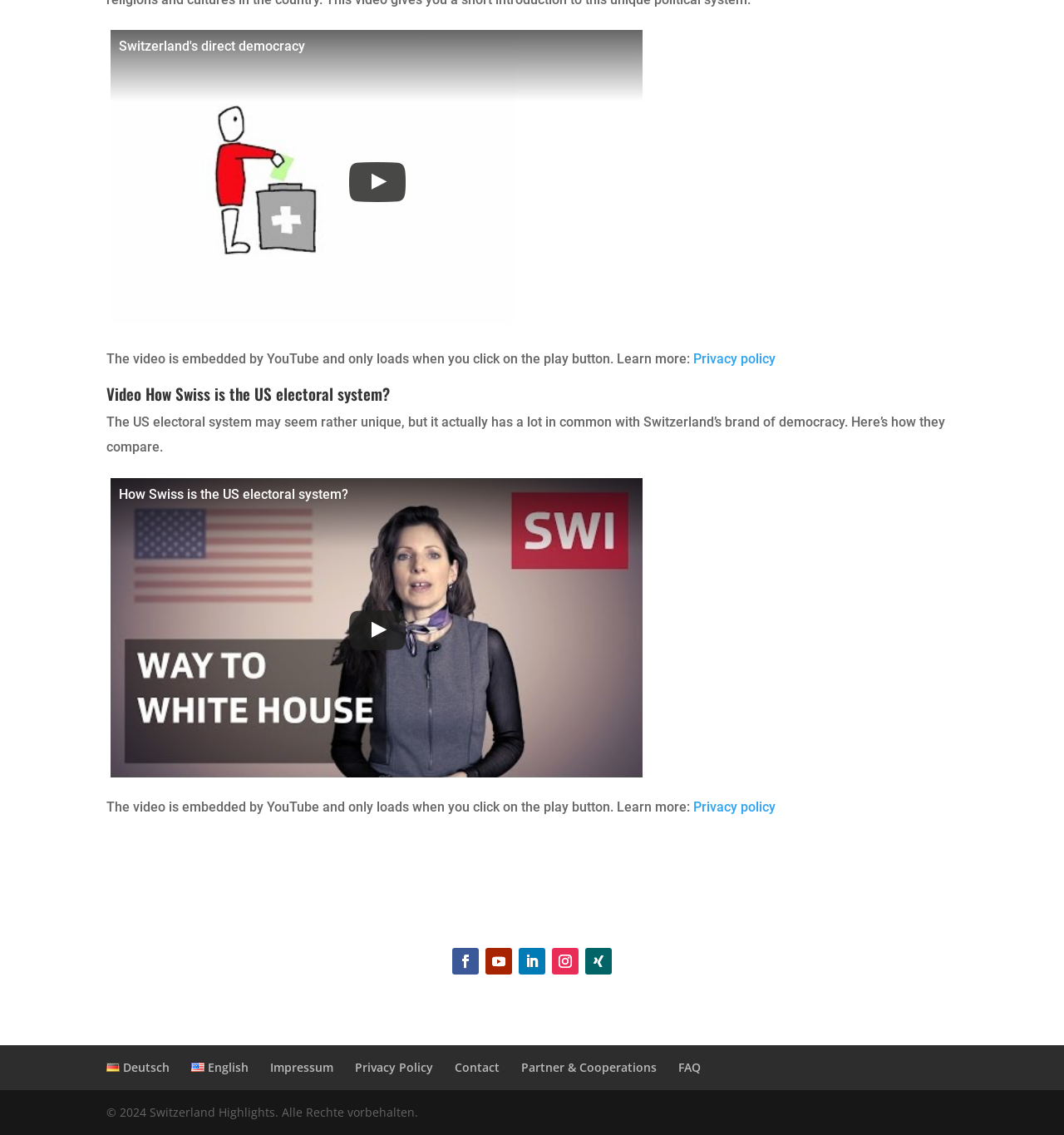Identify the bounding box coordinates for the UI element that matches this description: "Partner & Cooperations".

[0.49, 0.933, 0.617, 0.947]